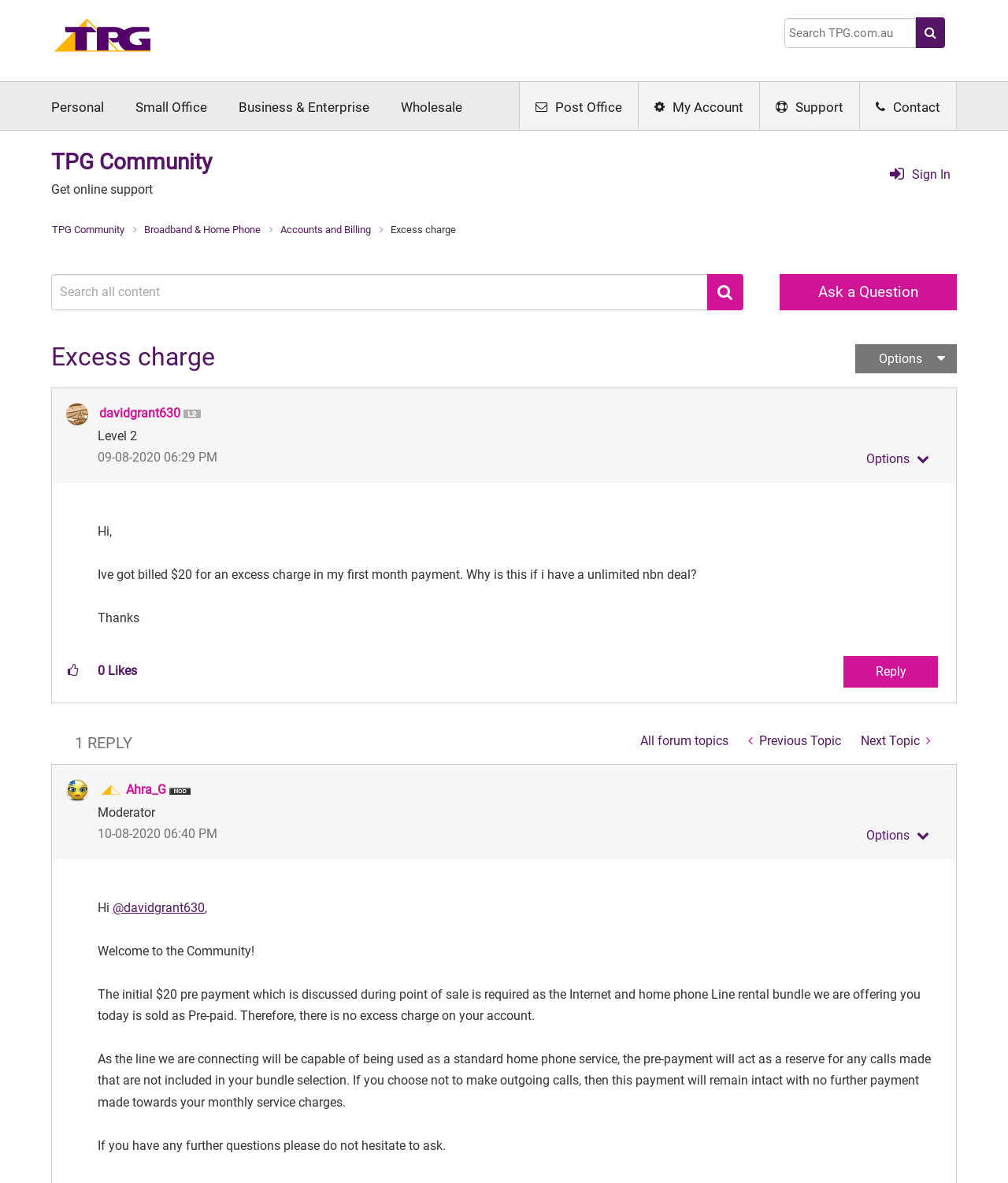Based on the element description, predict the bounding box coordinates (top-left x, top-left y, bottom-right x, bottom-right y) for the UI element in the screenshot: Broadband & Home Phone

[0.141, 0.189, 0.261, 0.199]